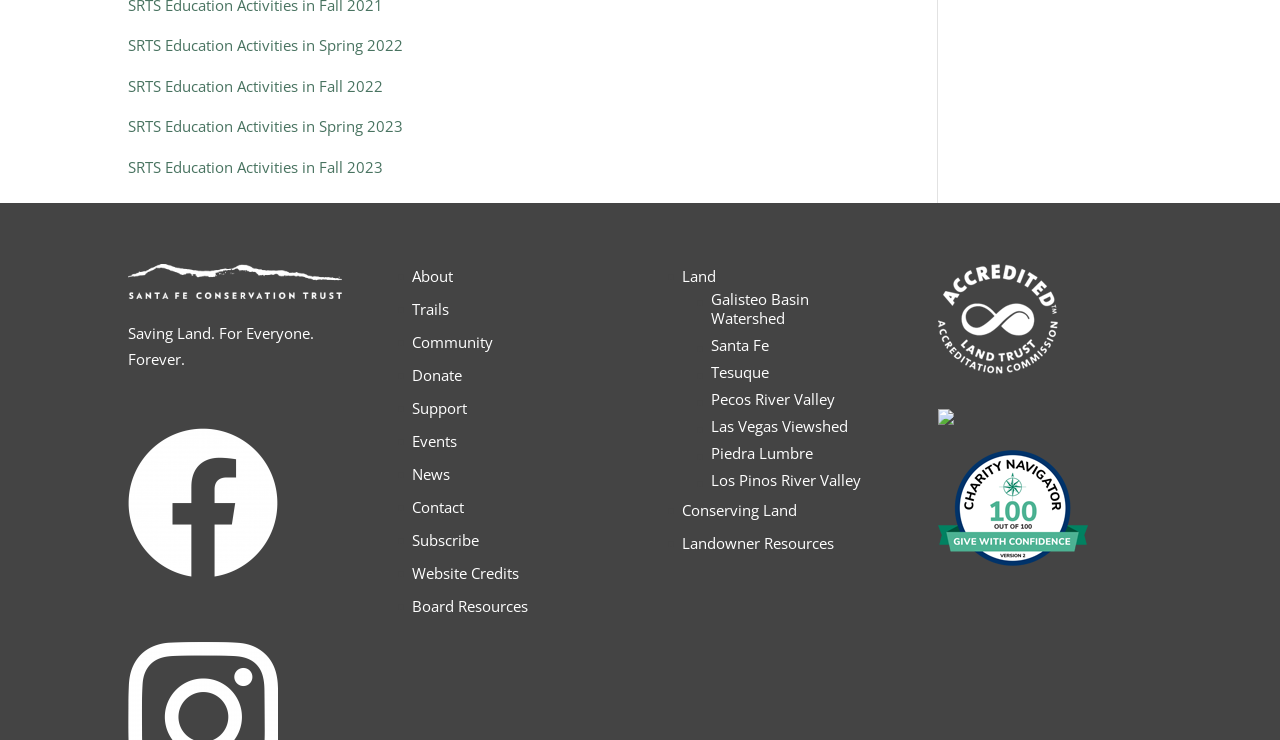Identify the bounding box coordinates for the UI element described as follows: Tesuque. Use the format (top-left x, top-left y, bottom-right x, bottom-right y) and ensure all values are floating point numbers between 0 and 1.

[0.556, 0.49, 0.601, 0.517]